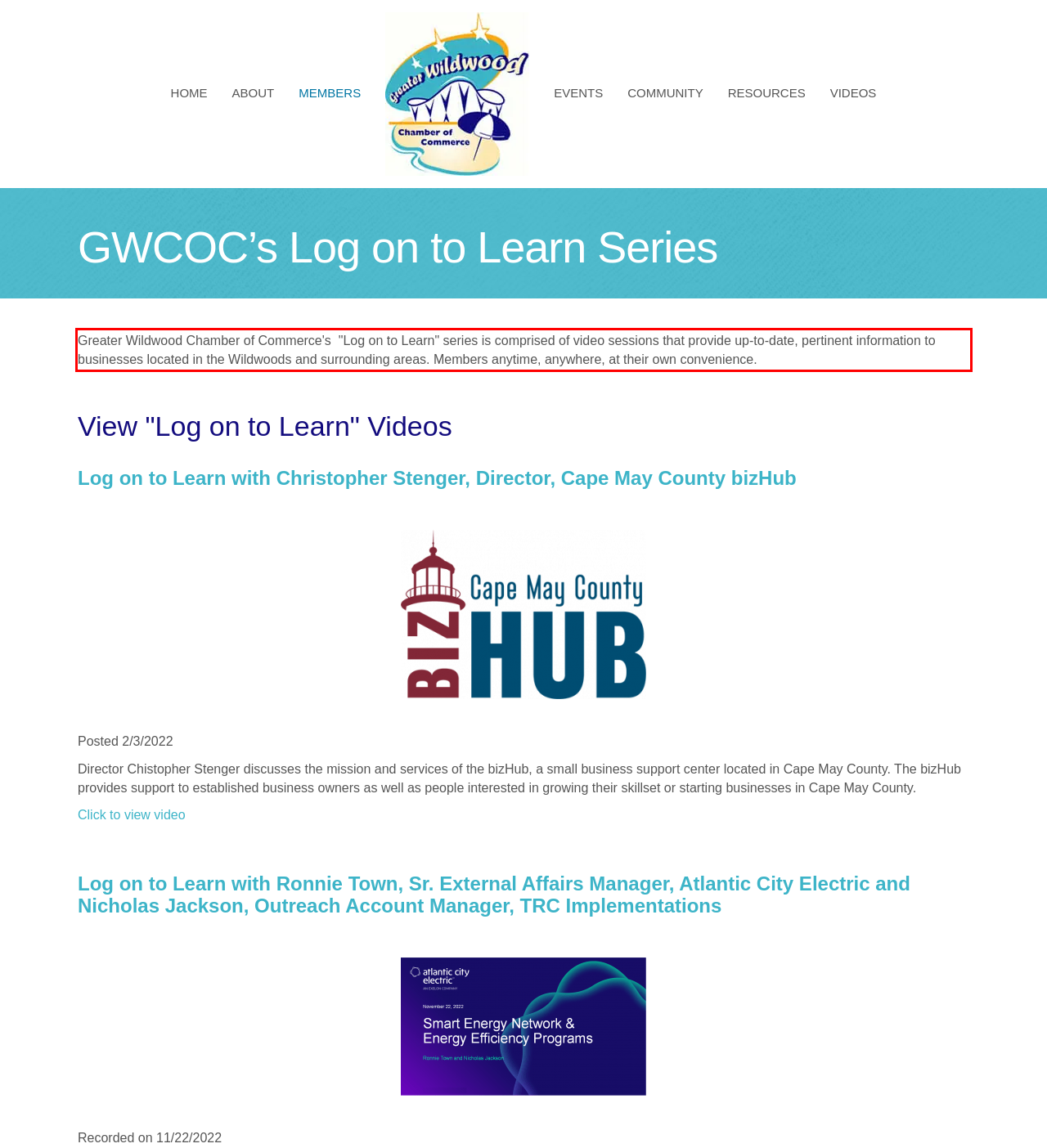Given a screenshot of a webpage, identify the red bounding box and perform OCR to recognize the text within that box.

Greater Wildwood Chamber of Commerce's "Log on to Learn" series is comprised of video sessions that provide up-to-date, pertinent information to businesses located in the Wildwoods and surrounding areas. Members anytime, anywhere, at their own convenience.